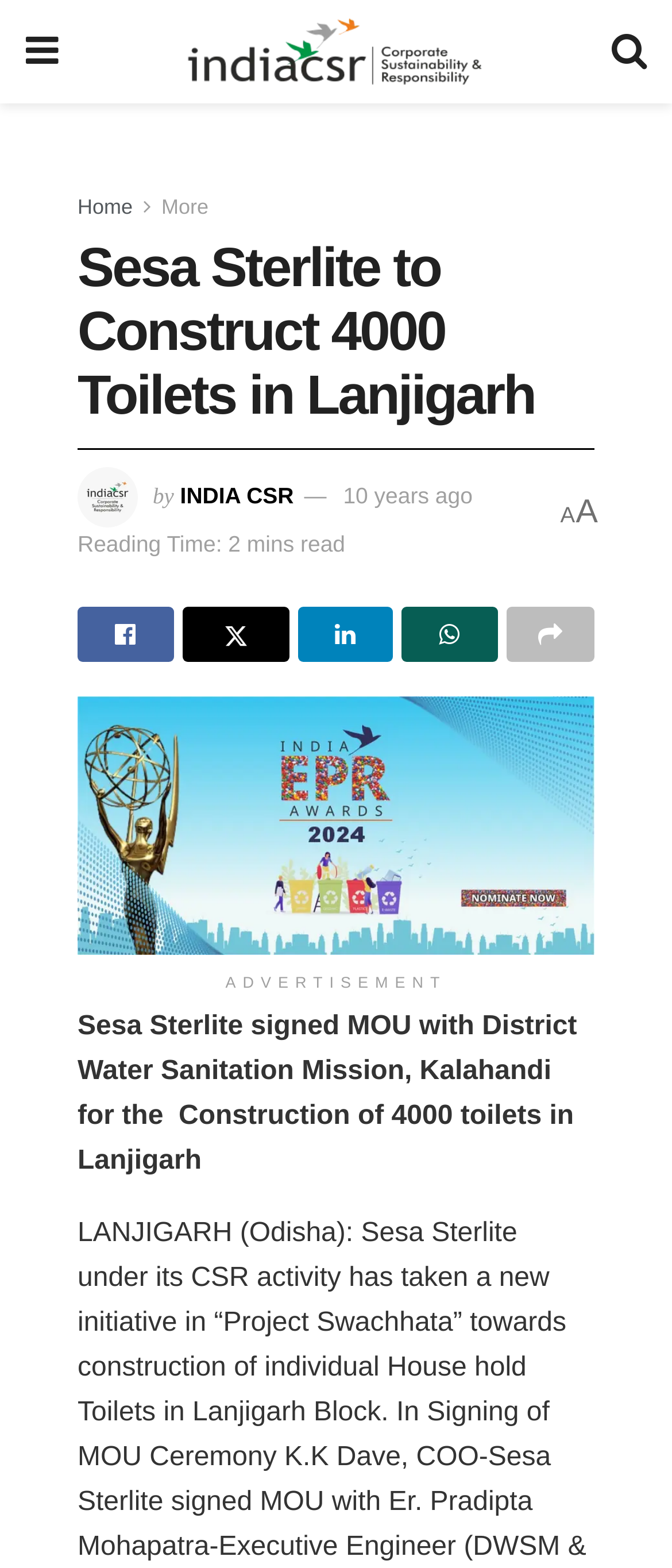How many toilets will be constructed?
Please interpret the details in the image and answer the question thoroughly.

The webpage states 'Sesa Sterlite signed MOU with District Water Sanitation Mission, Kalahandi for the Construction of 4000 toilets in Lanjigarh', which explicitly mentions the number of toilets to be constructed.